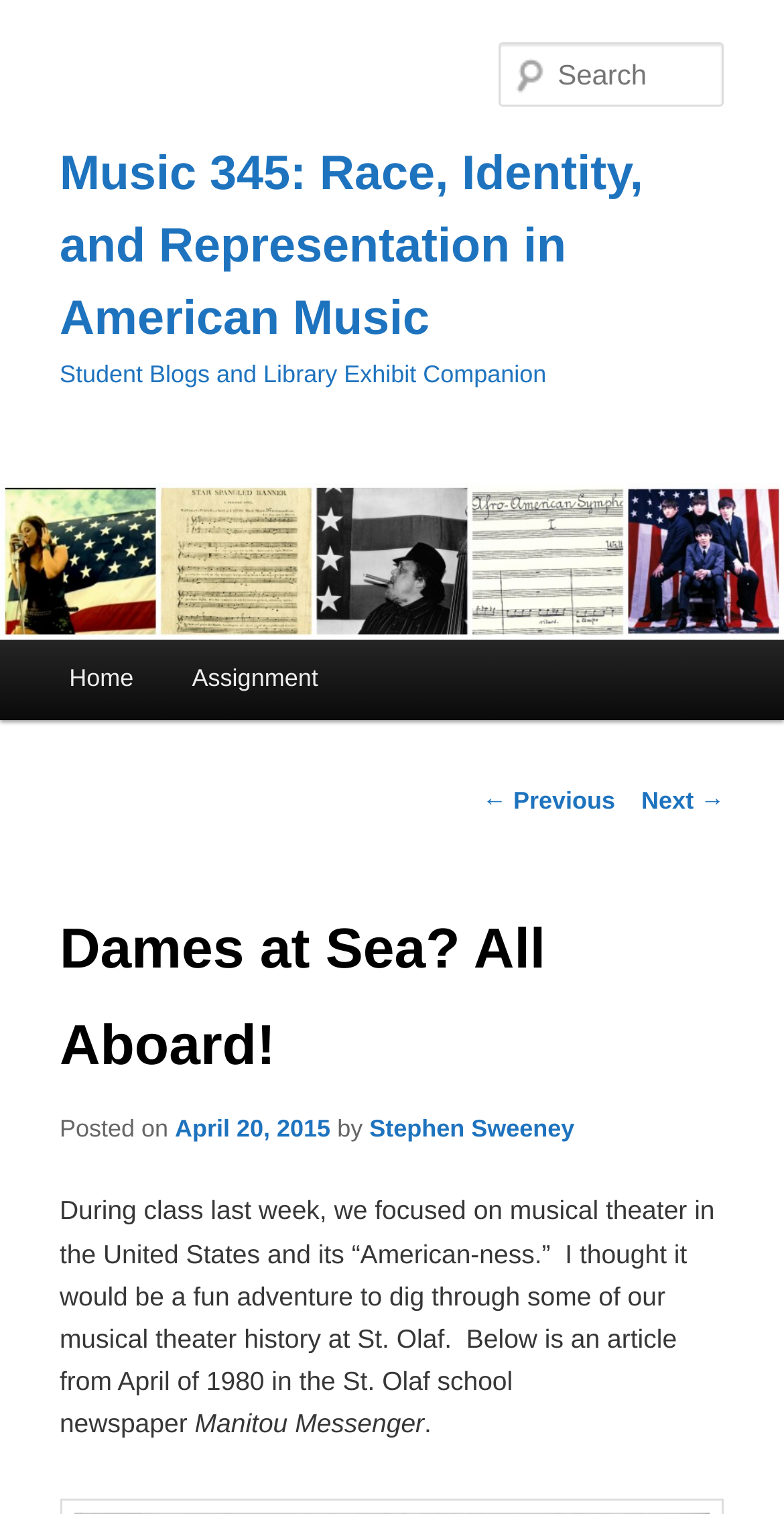Pinpoint the bounding box coordinates for the area that should be clicked to perform the following instruction: "Go to the home page".

[0.051, 0.423, 0.208, 0.476]